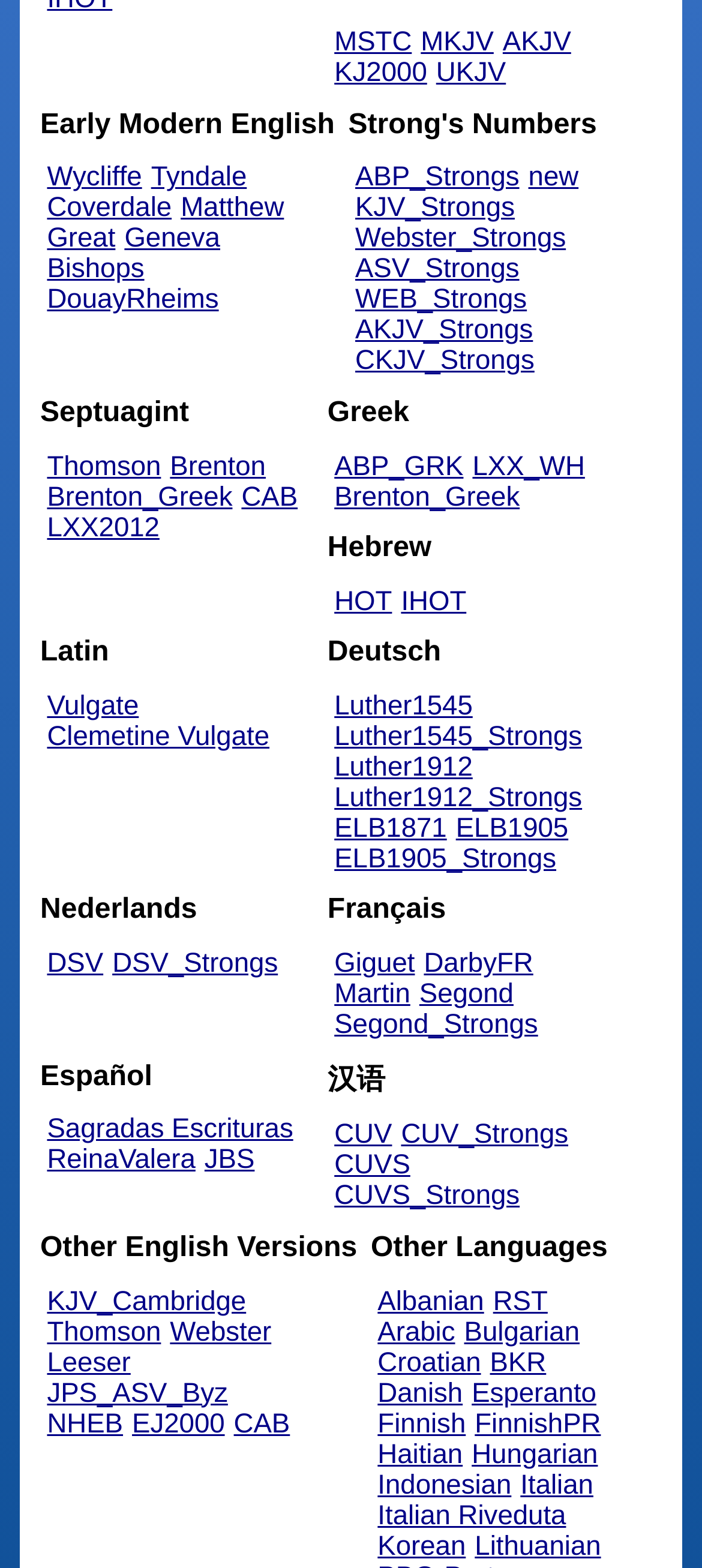What is the first Other Languages translation? Please answer the question using a single word or phrase based on the image.

Albanian